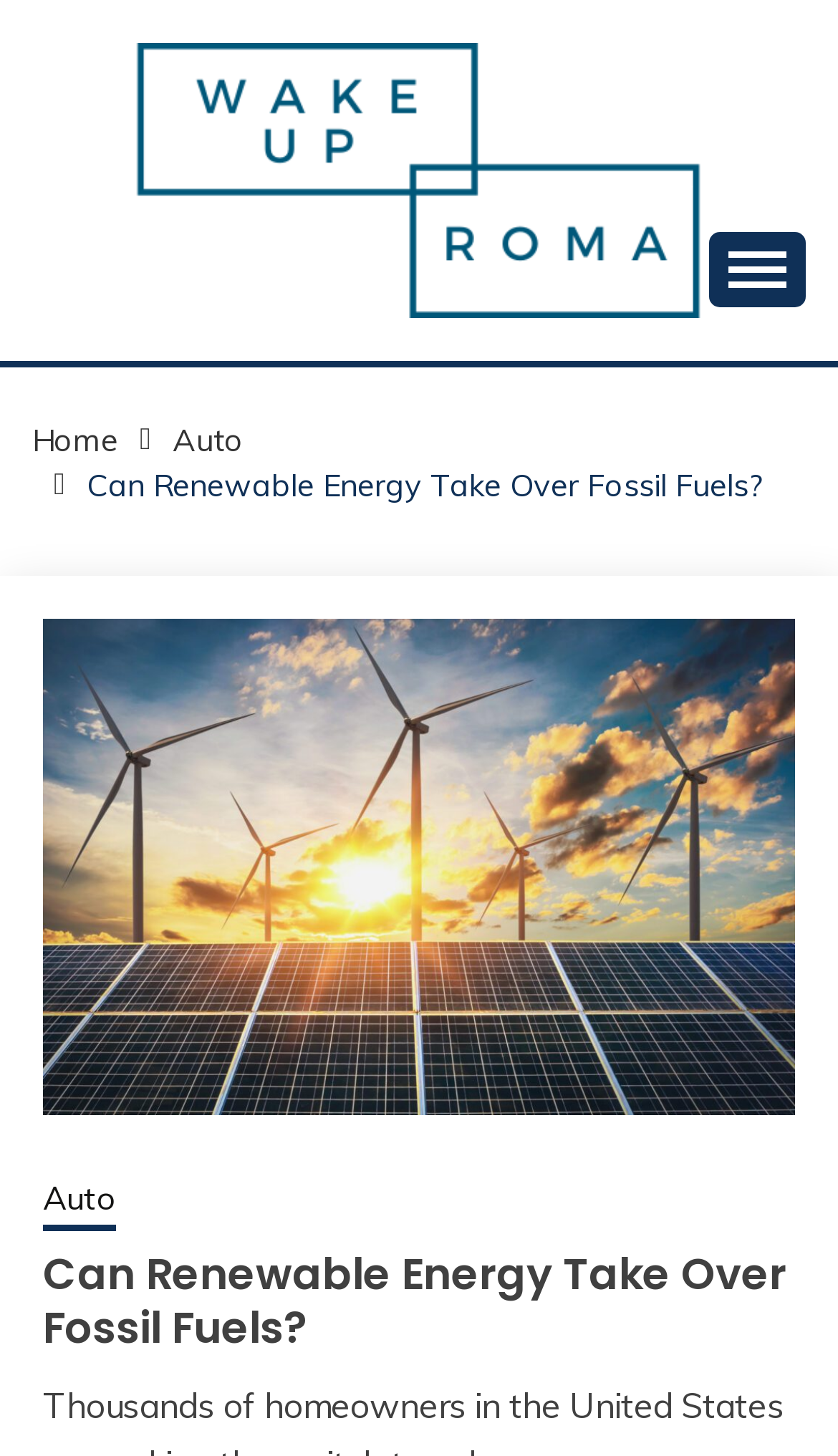How many links are in the breadcrumb navigation?
Give a single word or phrase answer based on the content of the image.

3